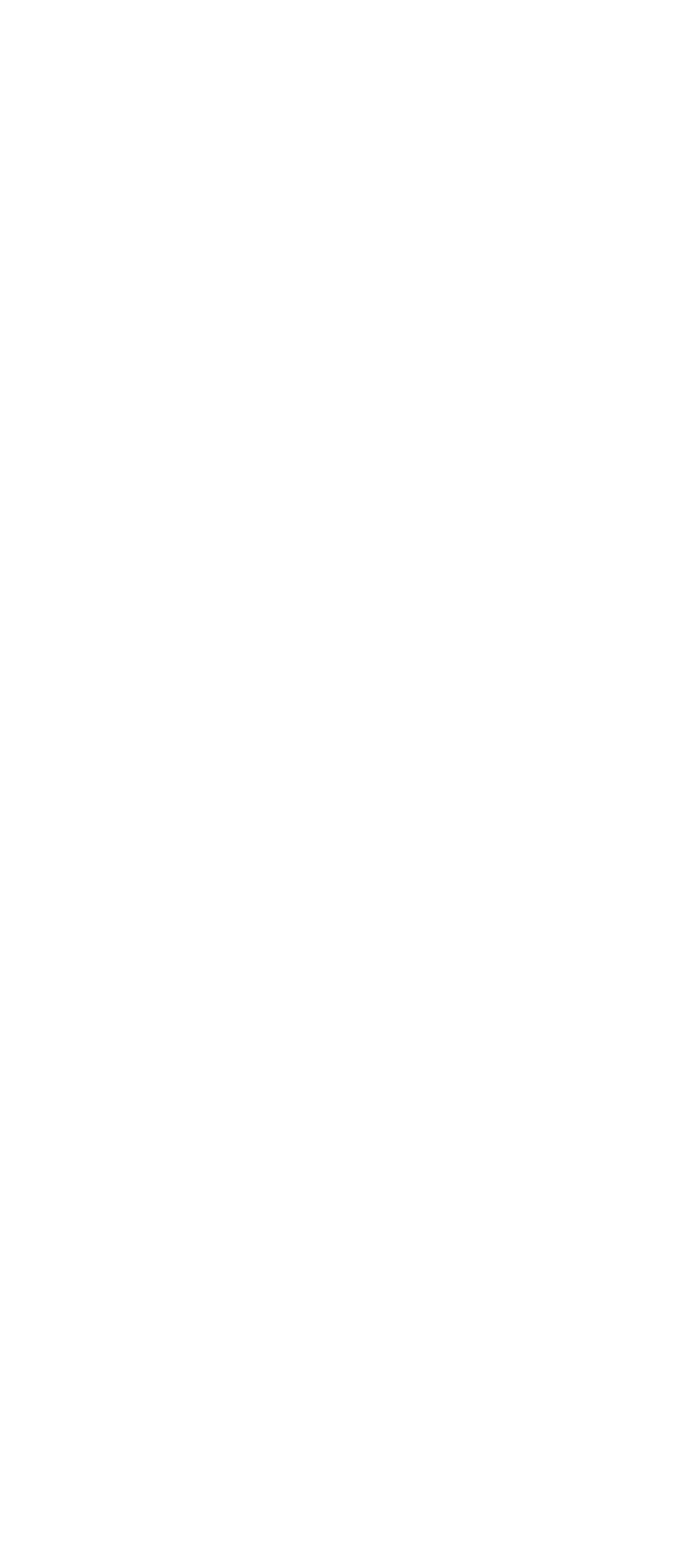Please locate the bounding box coordinates of the element that needs to be clicked to achieve the following instruction: "Leave a comment". The coordinates should be four float numbers between 0 and 1, i.e., [left, top, right, bottom].

[0.268, 0.534, 0.732, 0.577]